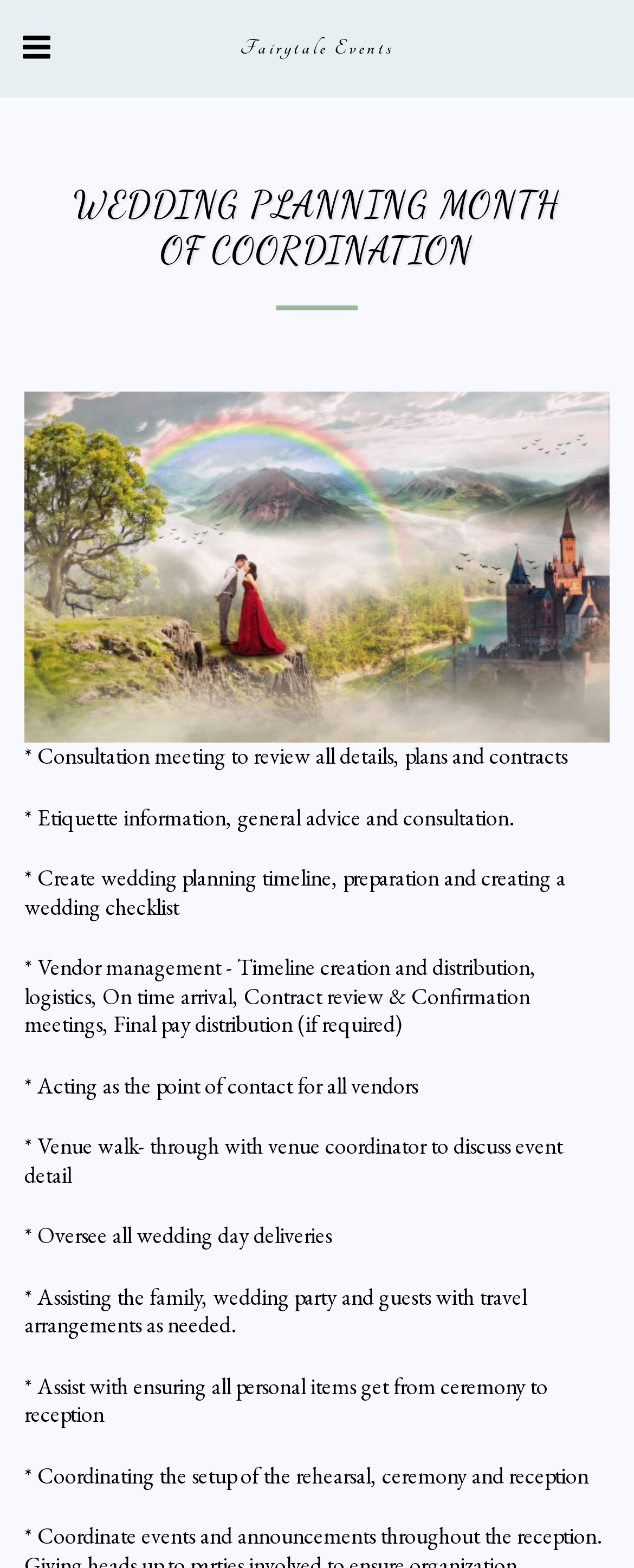Please identify and generate the text content of the webpage's main heading.

WEDDING PLANNING MONTH OF COORDINATION